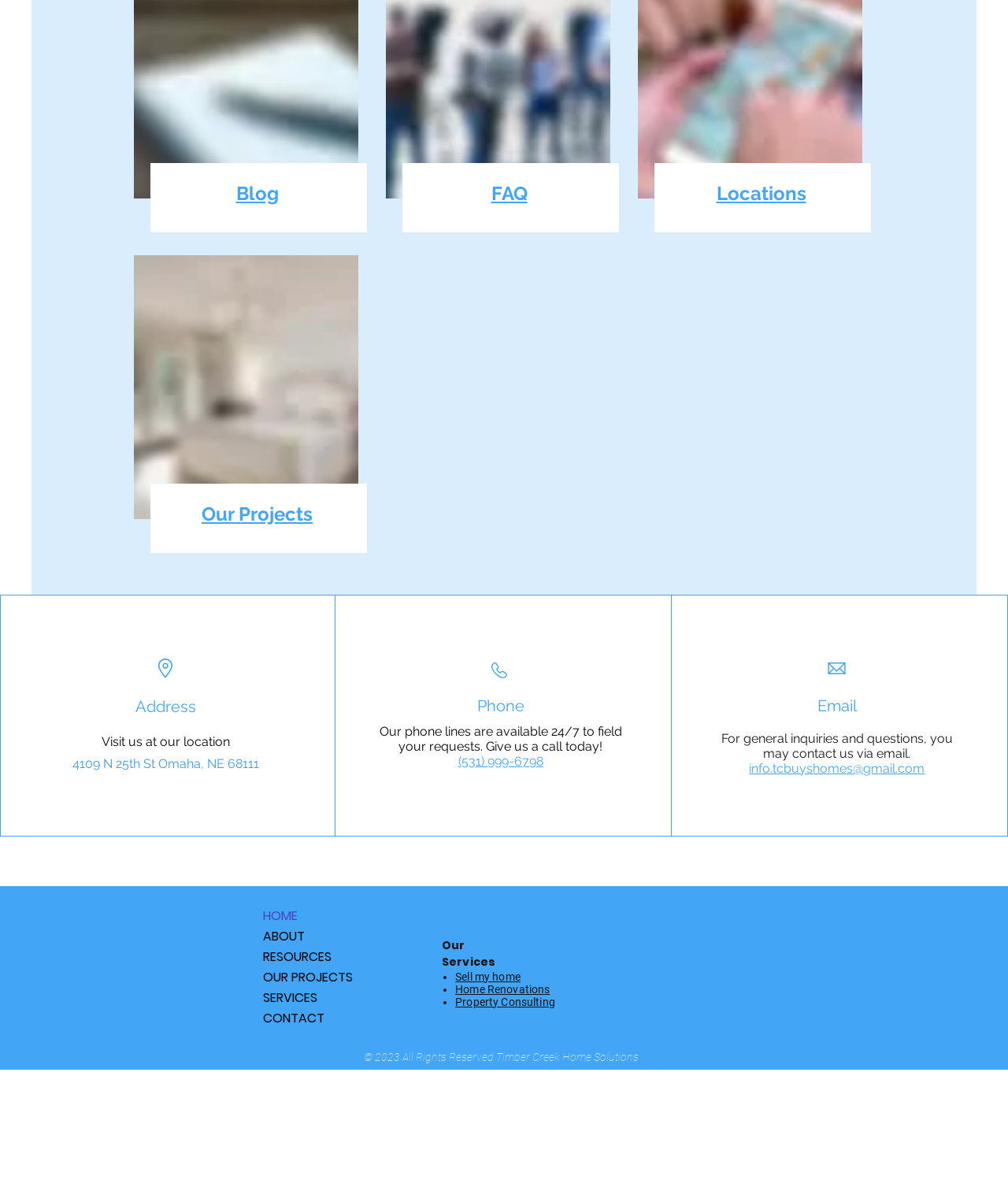Provide the bounding box coordinates of the area you need to click to execute the following instruction: "Call the phone number".

[0.454, 0.633, 0.539, 0.645]